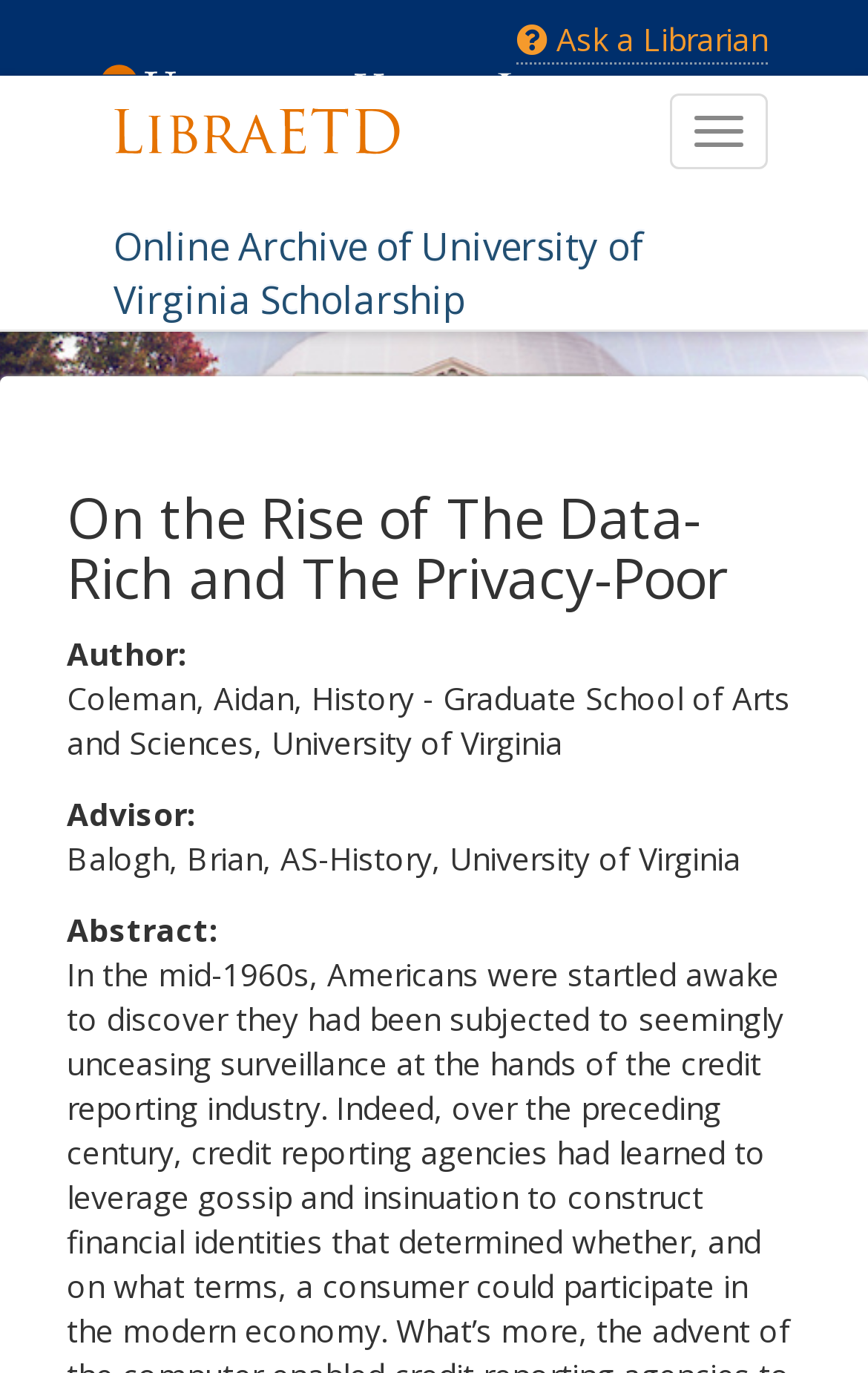Using the description "Teal Saguaro Wellness", predict the bounding box of the relevant HTML element.

None